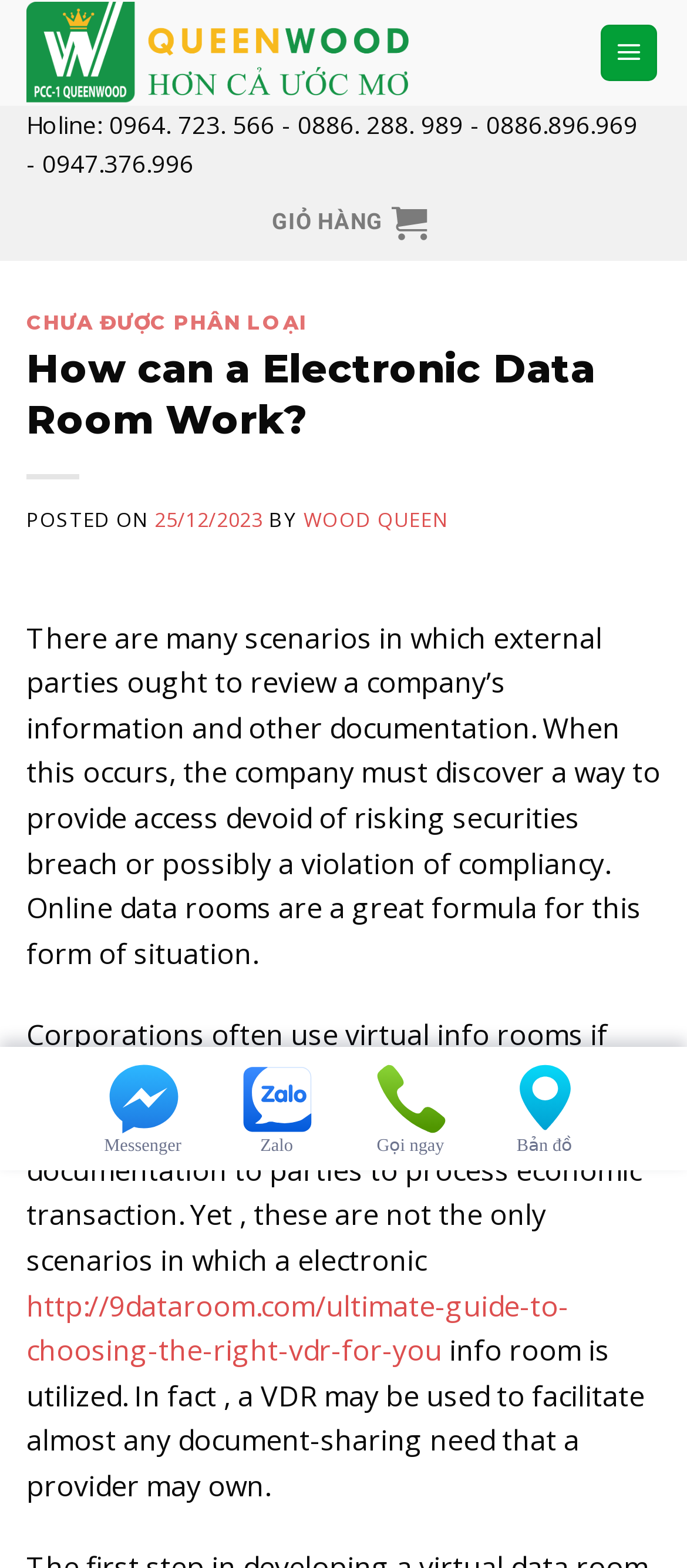What is the name of the author of the article?
Based on the screenshot, answer the question with a single word or phrase.

WOOD QUEEN